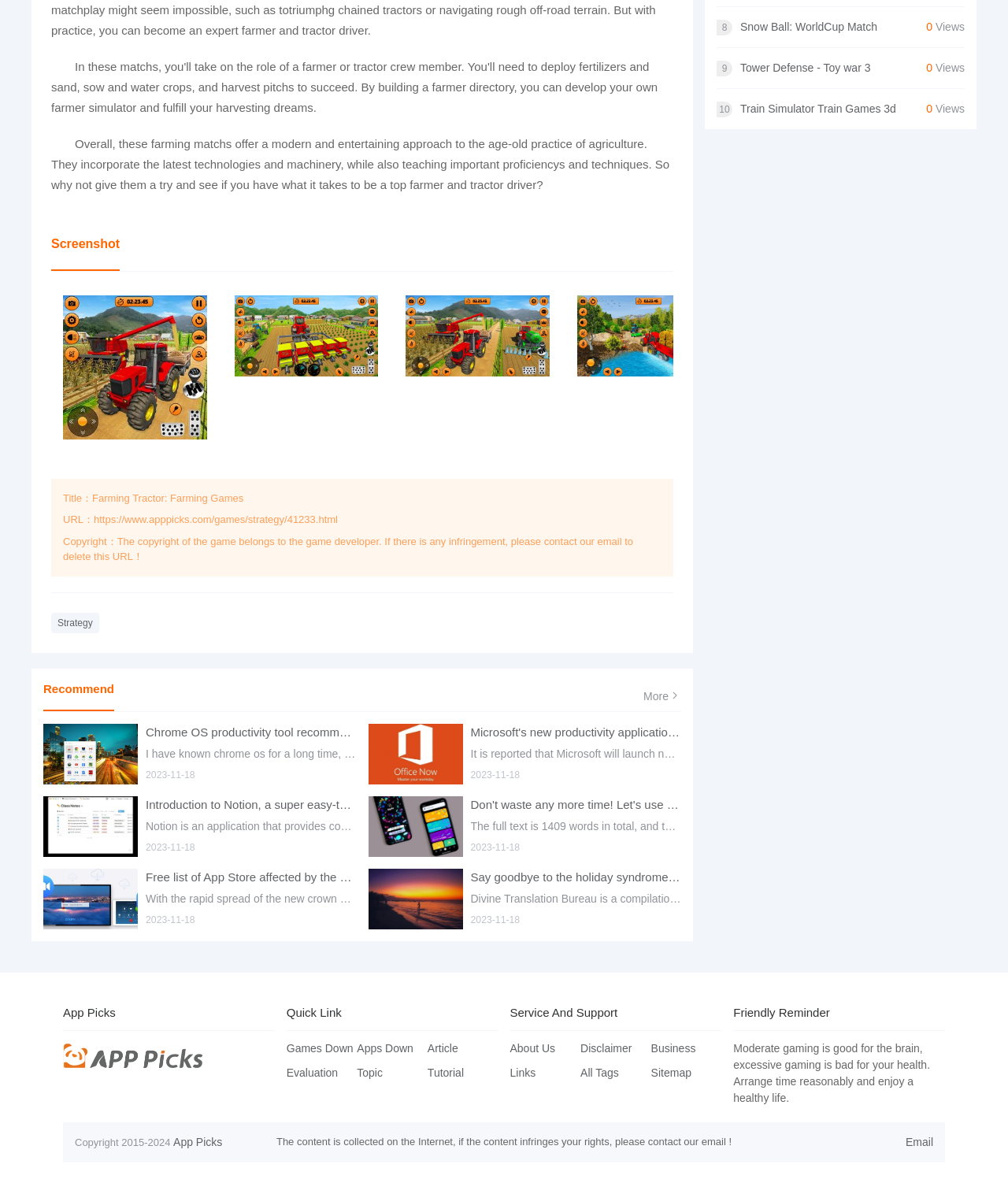Given the element description: "Snow Ball: WorldCup Match", predict the bounding box coordinates of this UI element. The coordinates must be four float numbers between 0 and 1, given as [left, top, right, bottom].

[0.734, 0.016, 0.919, 0.03]